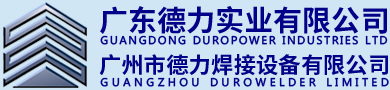What industry does the company operate in?
Give a detailed response to the question by analyzing the screenshot.

The logo is accompanied by a stylized graphic that may represent their industrial focus, and the caption mentions that the company aims to communicate quality and expertise in the welding and repair industry, indicating that the company operates in the welding and repair industry.